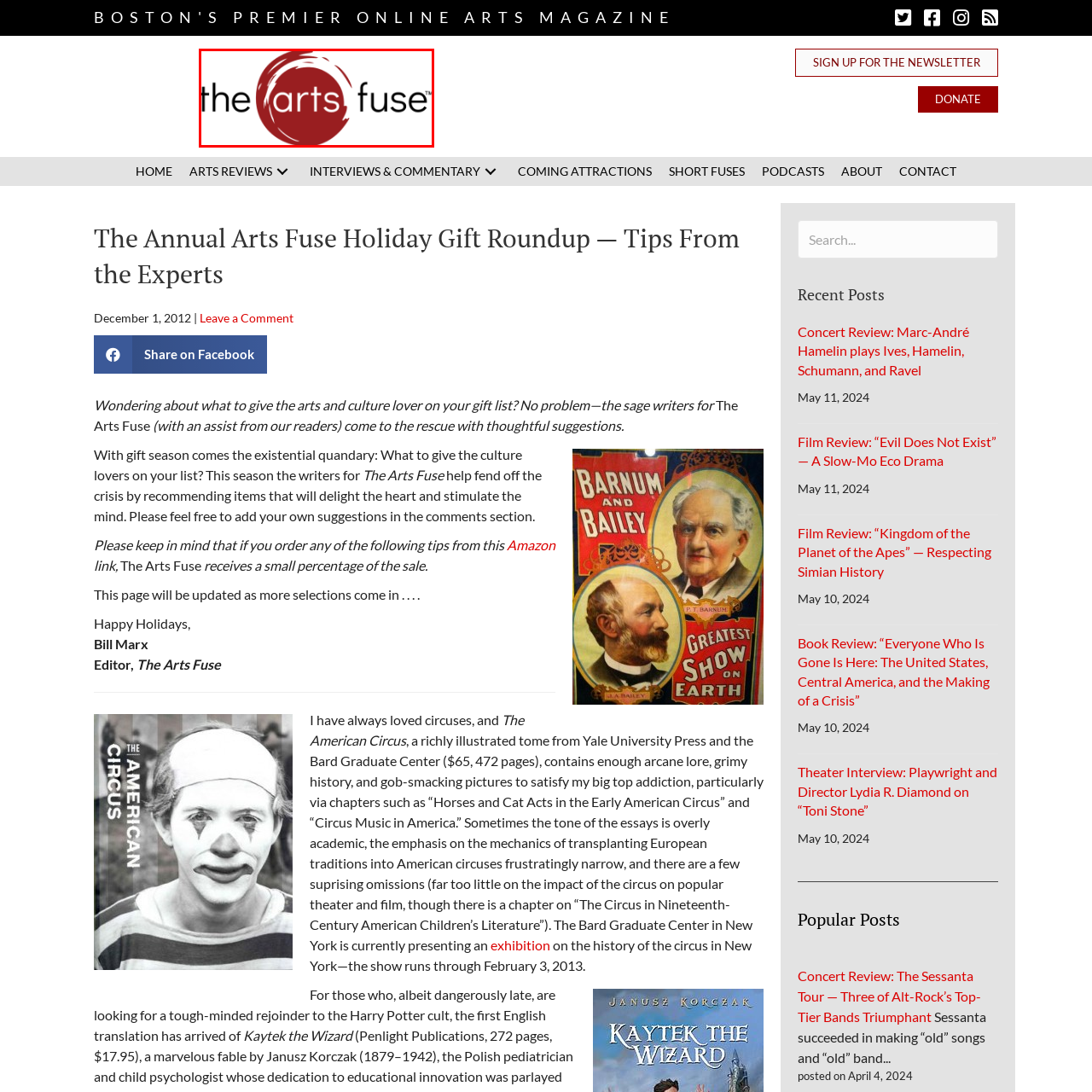What is the focus of the publication?
Inspect the image within the red bounding box and respond with a detailed answer, leveraging all visible details.

The caption explains that the logo is representative of the publication's focus on art reviews, commentary, and cultural discussions, connecting readers with insights and recommendations in the arts community.